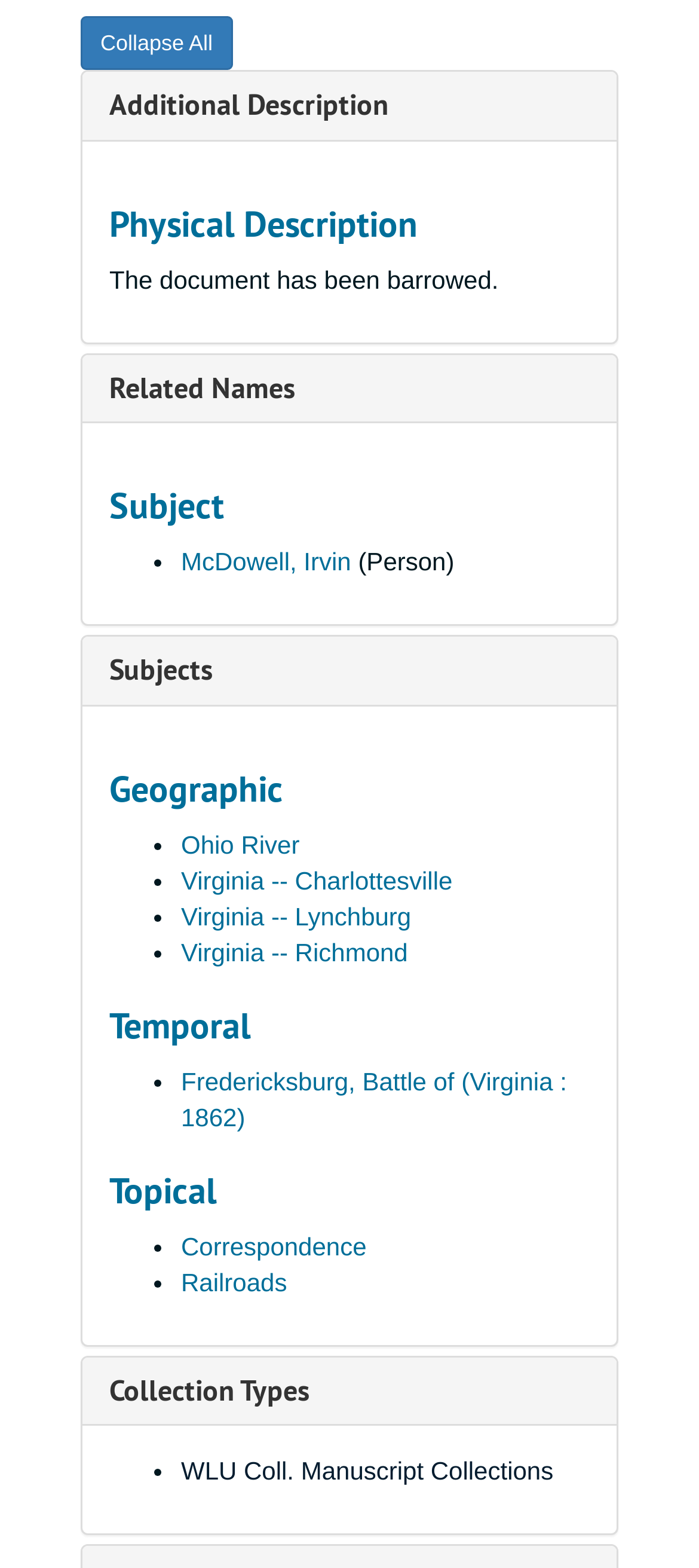Determine the bounding box coordinates of the region I should click to achieve the following instruction: "Collapse all sections". Ensure the bounding box coordinates are four float numbers between 0 and 1, i.e., [left, top, right, bottom].

[0.115, 0.01, 0.333, 0.045]